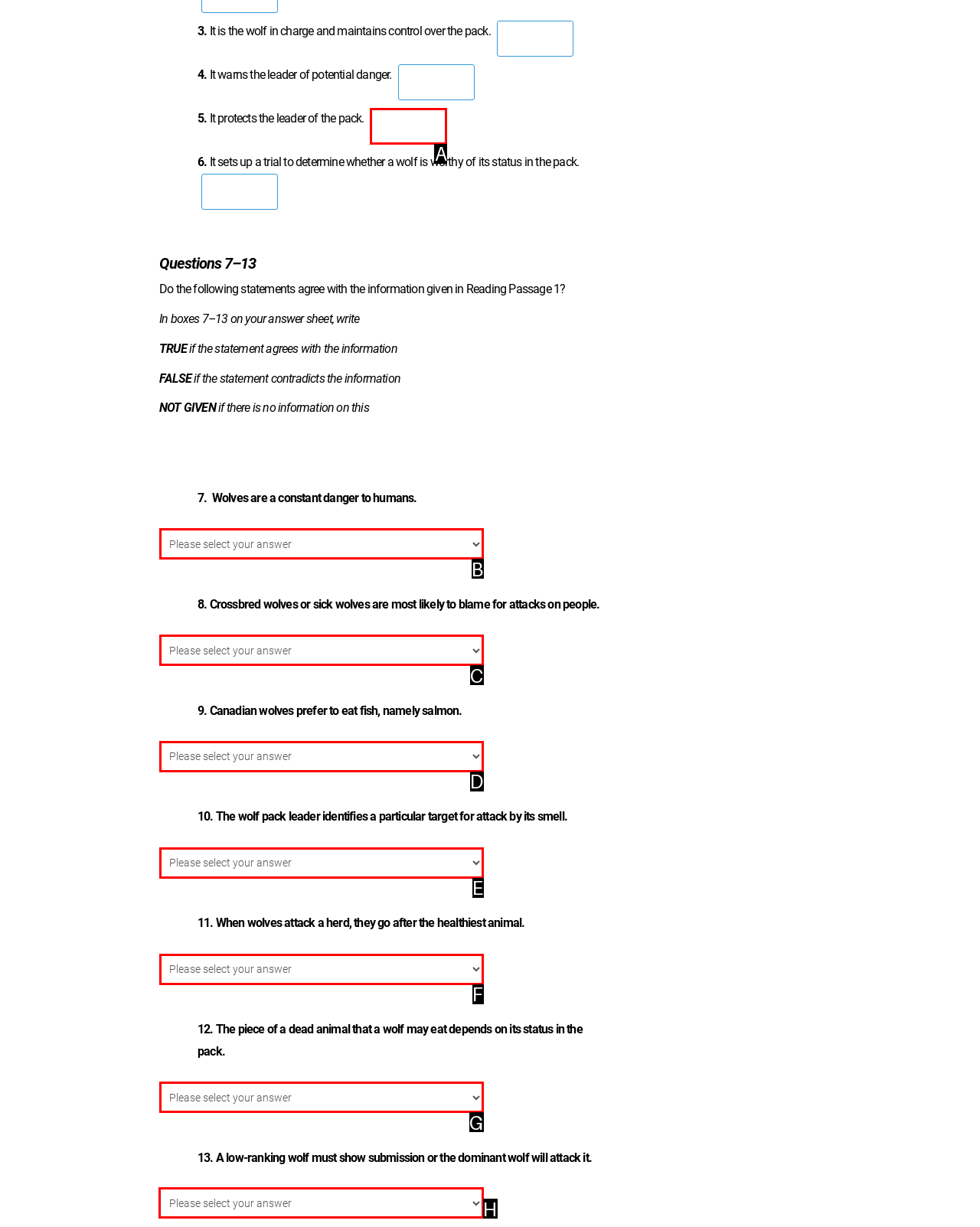Identify the correct HTML element to click to accomplish this task: Select an answer for question 13
Respond with the letter corresponding to the correct choice.

H